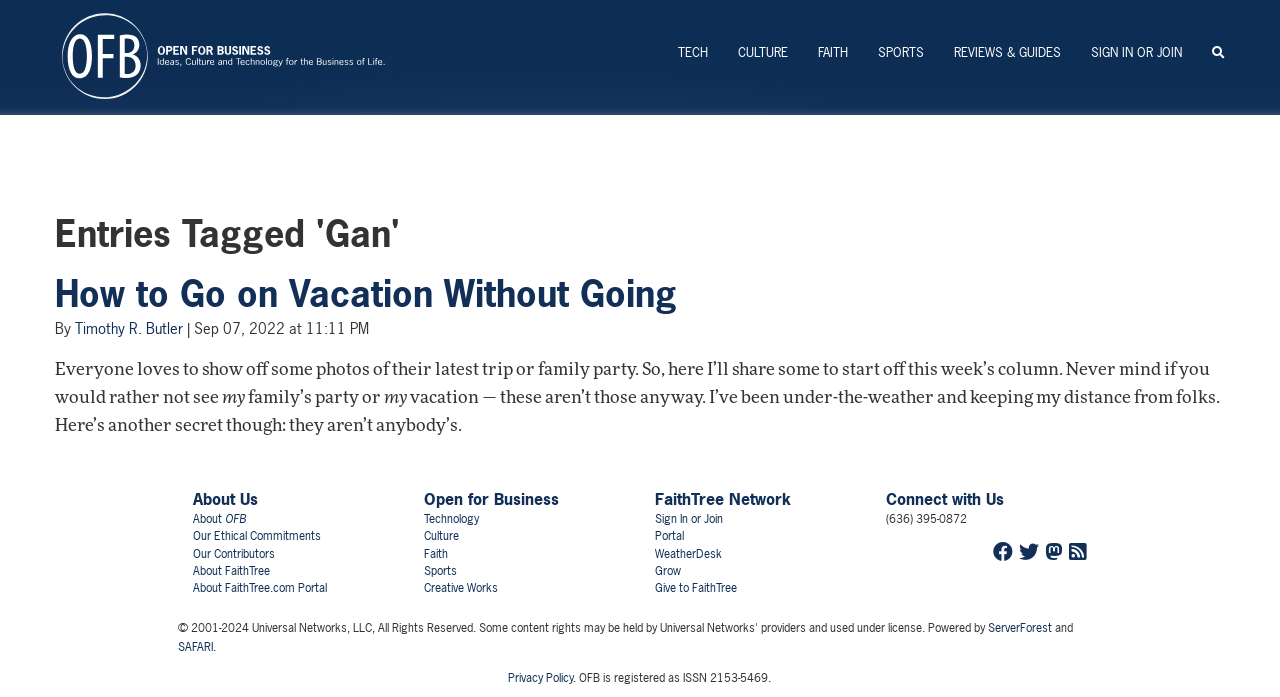How many social media platforms does OFB have?
Please use the image to provide an in-depth answer to the question.

I looked at the 'Connect with Us' section and found the social media links, which are Facebook, Twitter, Mastodon, and RSS Feeds. There are 4 social media platforms in total.